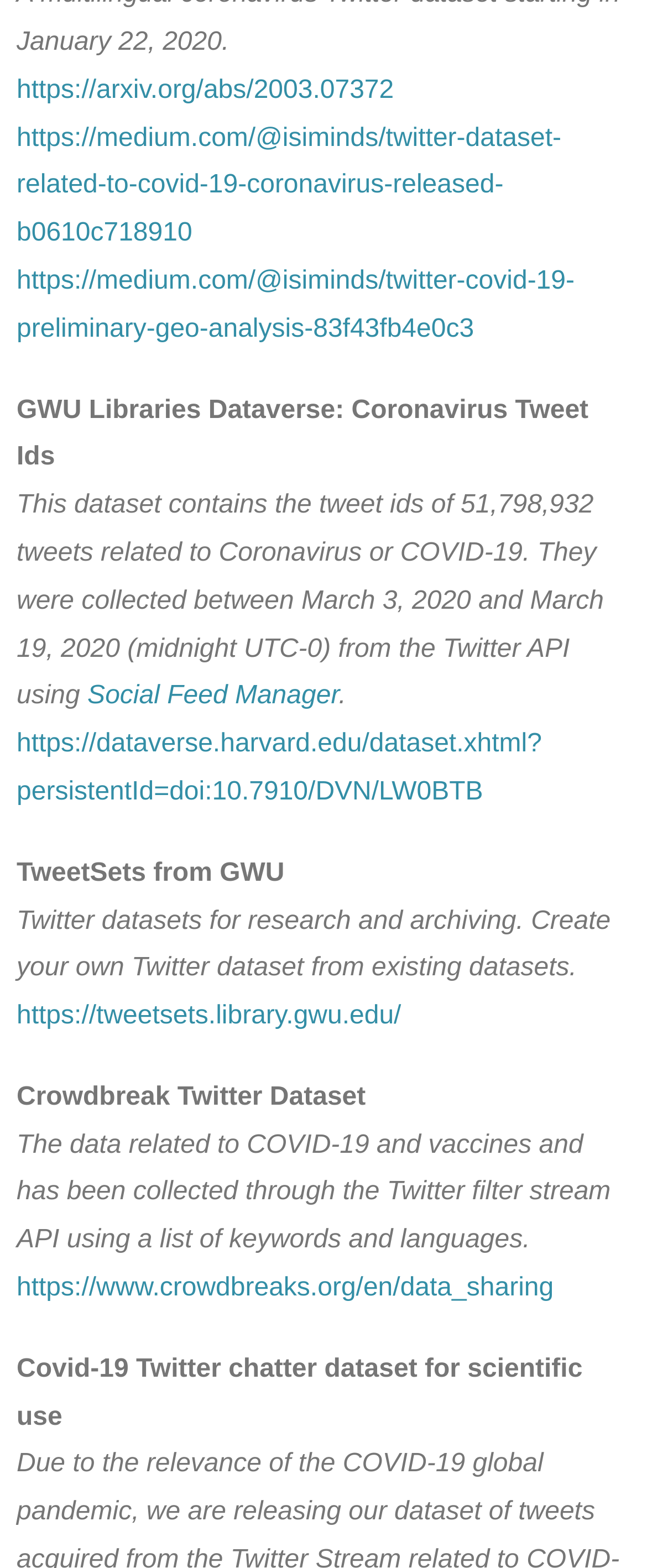What is the time period of the tweet collection?
Please provide a detailed and comprehensive answer to the question.

The webpage mentions that the tweets were collected 'between March 3, 2020 and March 19, 2020 (midnight UTC-0)'.